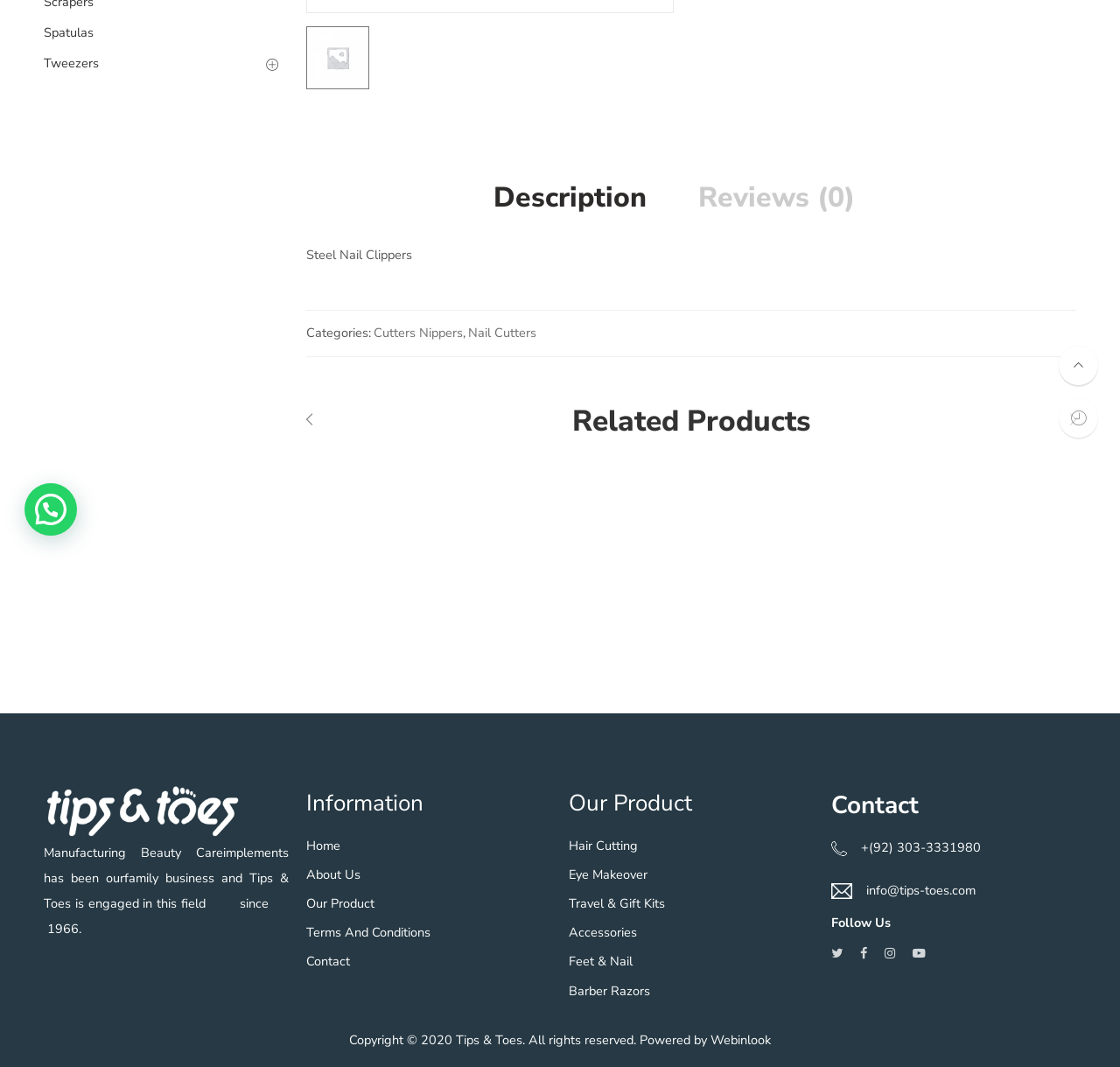Given the element description, predict the bounding box coordinates in the format (top-left x, top-left y, bottom-right x, bottom-right y). Make sure all values are between 0 and 1. Here is the element description: Terms And Conditions

[0.273, 0.861, 0.492, 0.888]